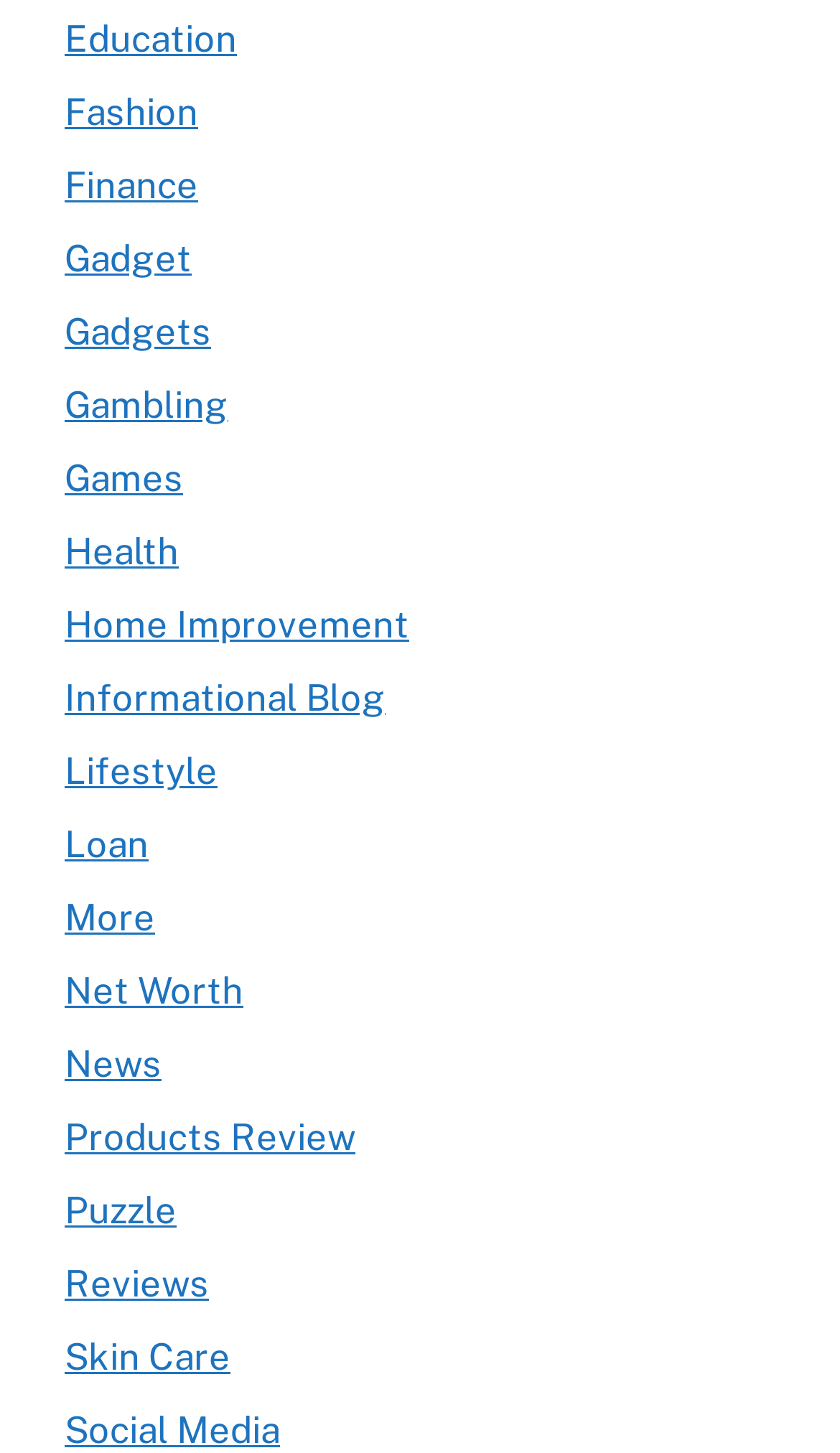Locate the bounding box coordinates of the clickable area needed to fulfill the instruction: "View all publications".

None